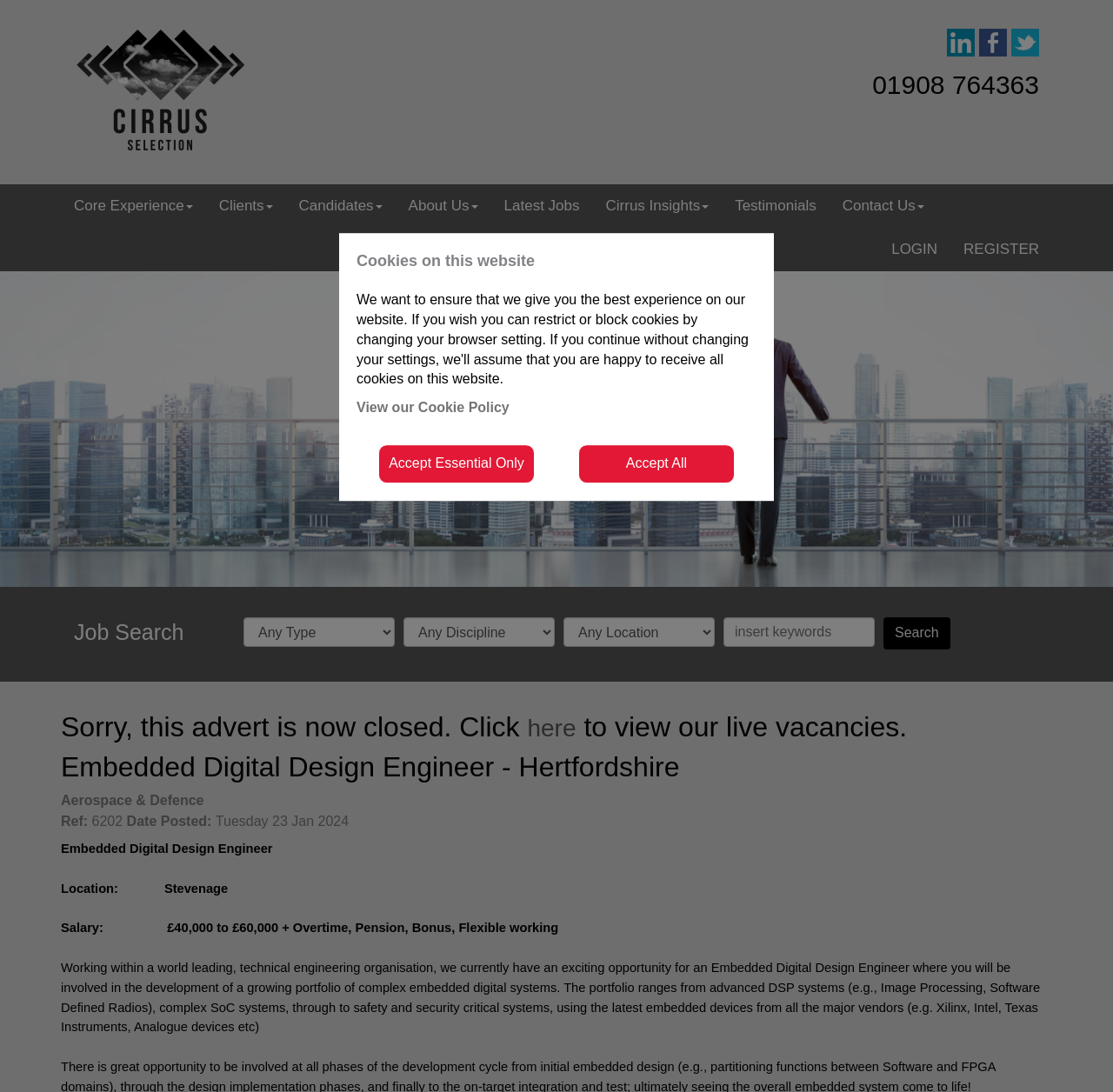What is the job title mentioned in the webpage?
Please provide a detailed answer to the question.

I found the job title by reading the heading element with the text 'Embedded Digital Design Engineer - Hertfordshire' located at the top of the webpage, with a bounding box coordinate of [0.055, 0.685, 0.945, 0.72].